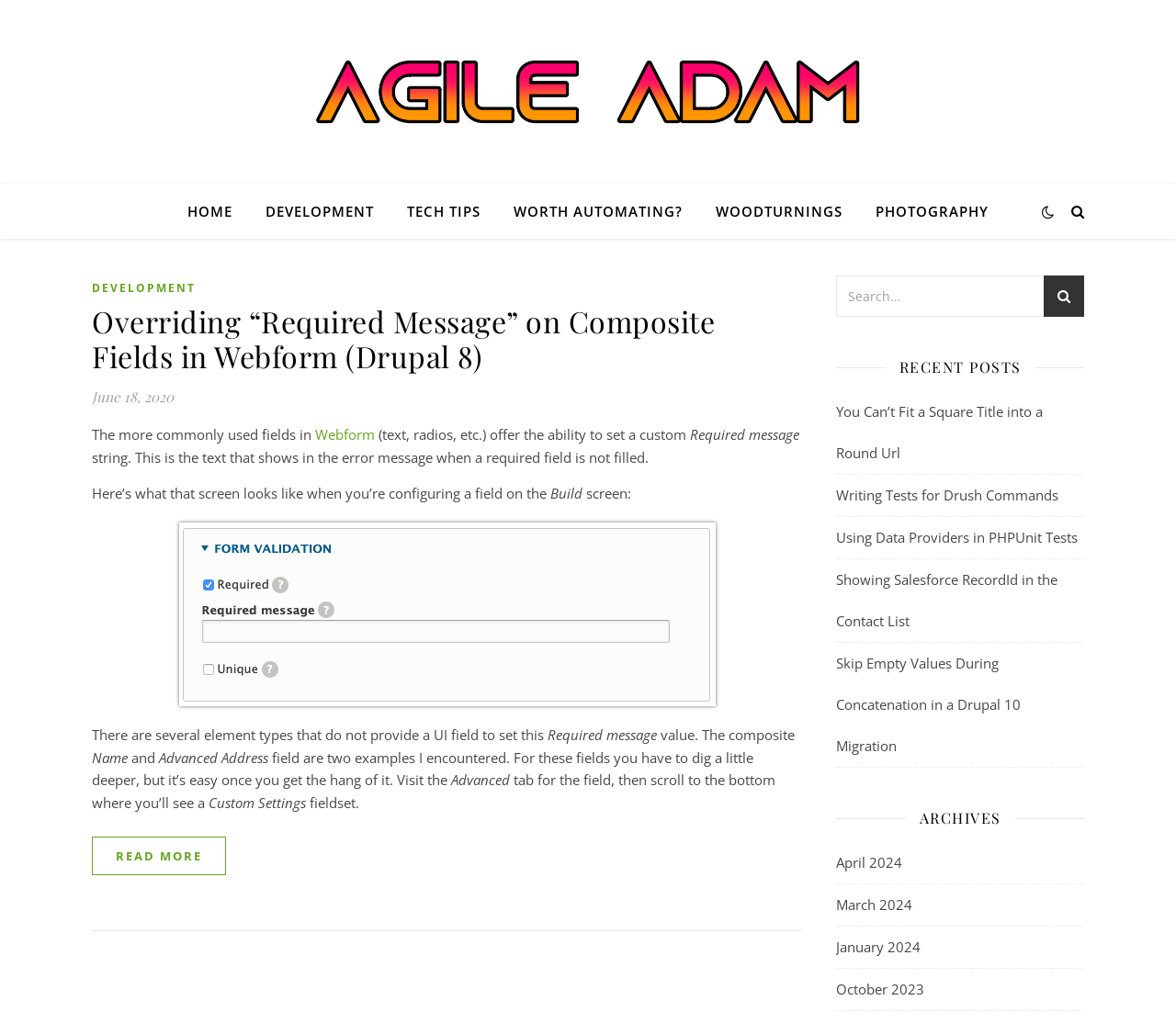Could you highlight the region that needs to be clicked to execute the instruction: "Contact us"?

None